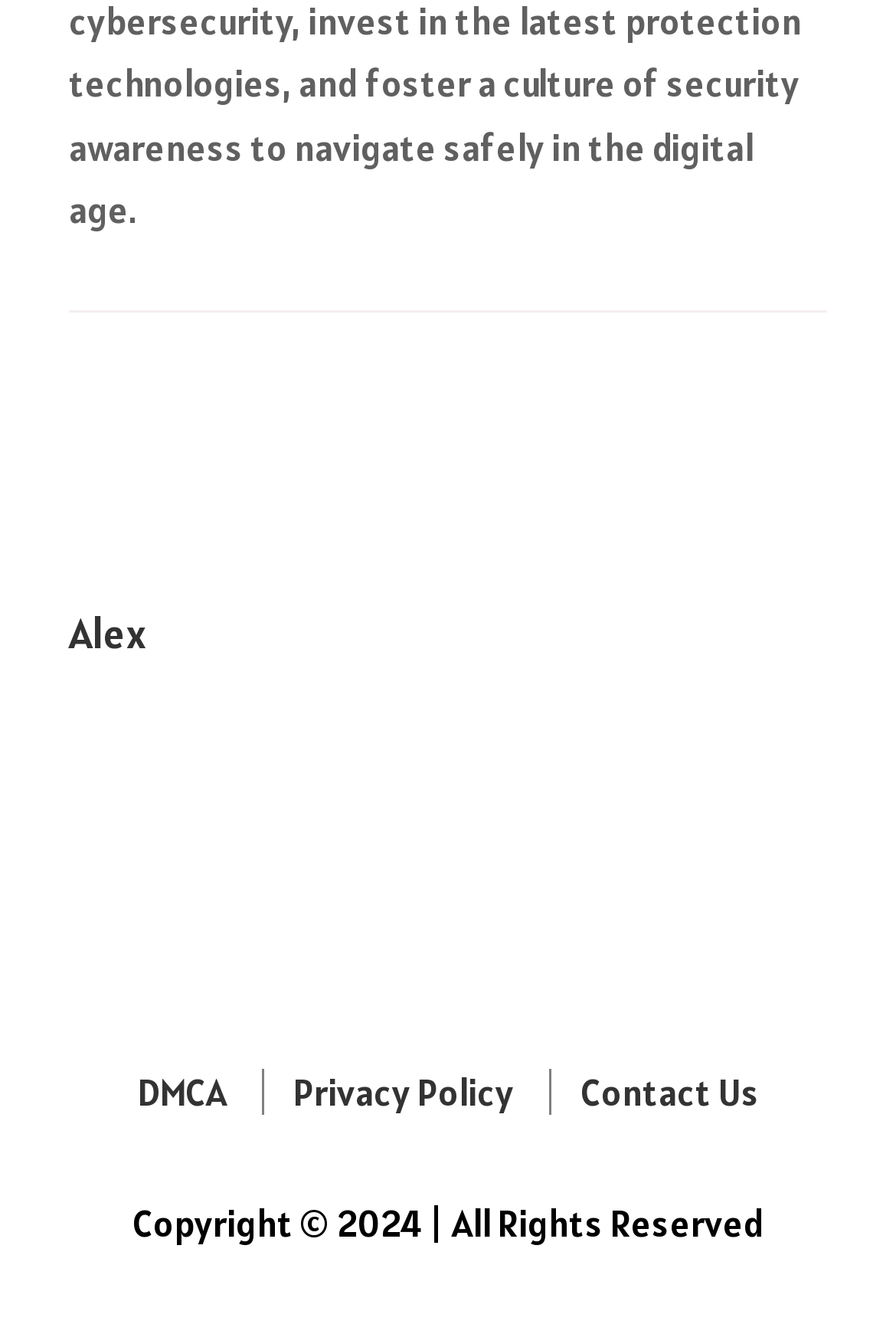What is the position of the image on the webpage?
Using the visual information, respond with a single word or phrase.

Below the heading